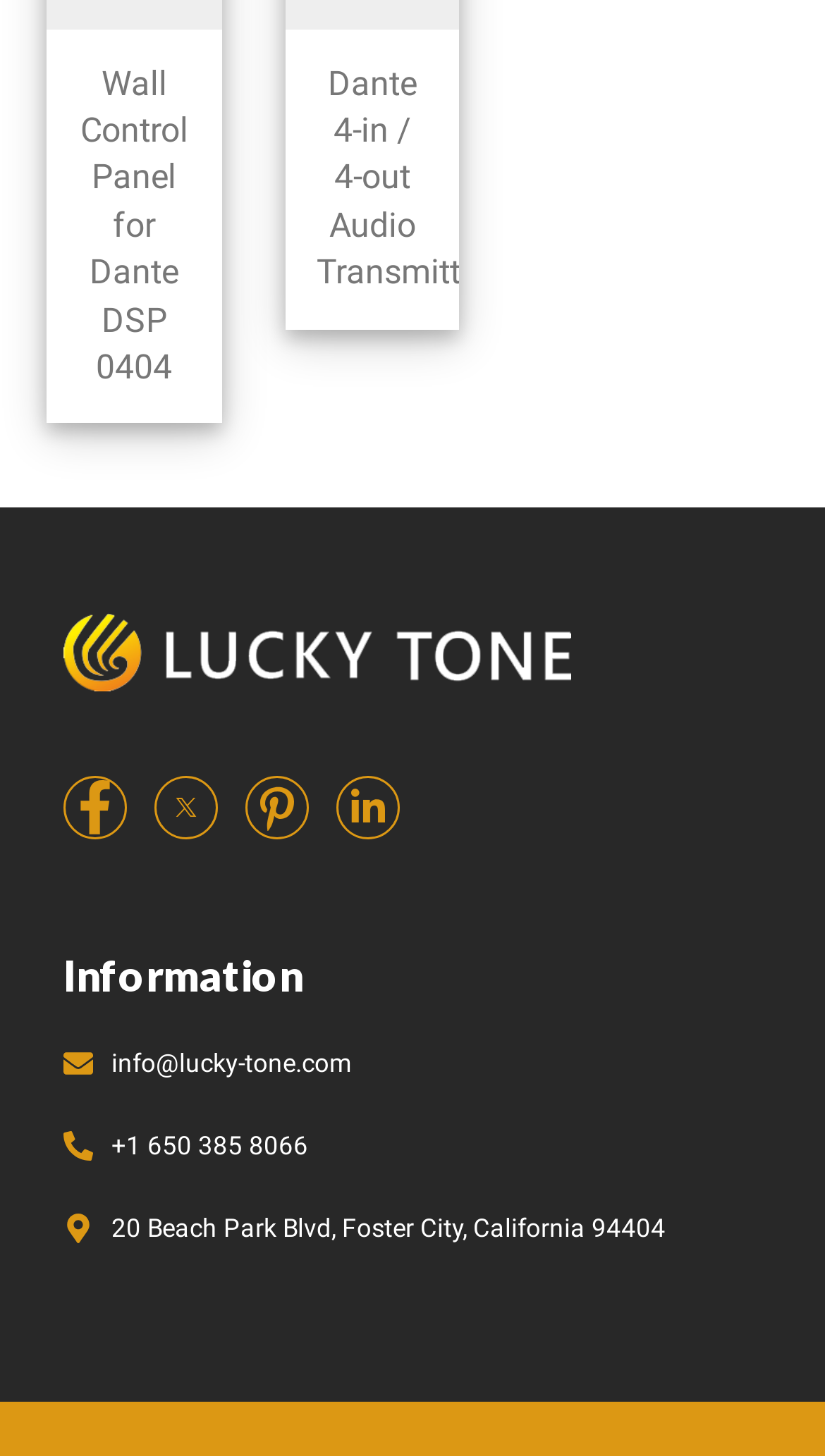Could you provide the bounding box coordinates for the portion of the screen to click to complete this instruction: "Click on the Wall Control Panel for Dante DSP 0404 link"?

[0.097, 0.043, 0.228, 0.266]